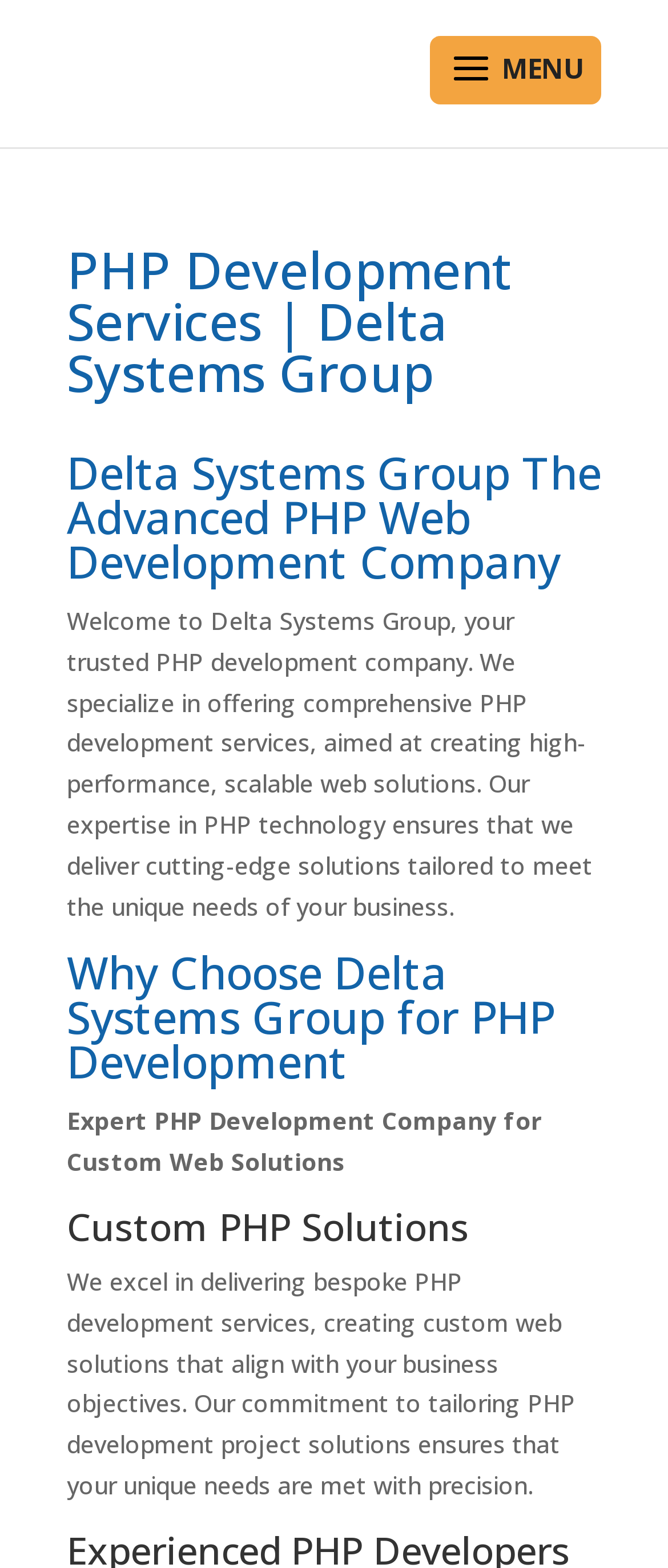Utilize the information from the image to answer the question in detail:
What is the company name?

I determined the company name by looking at the link element with the text 'Delta Systems Group - All Things Web: Design, Development, Hosting, eCommerce, and more' and the image element with the same text, which suggests that it is the company name.